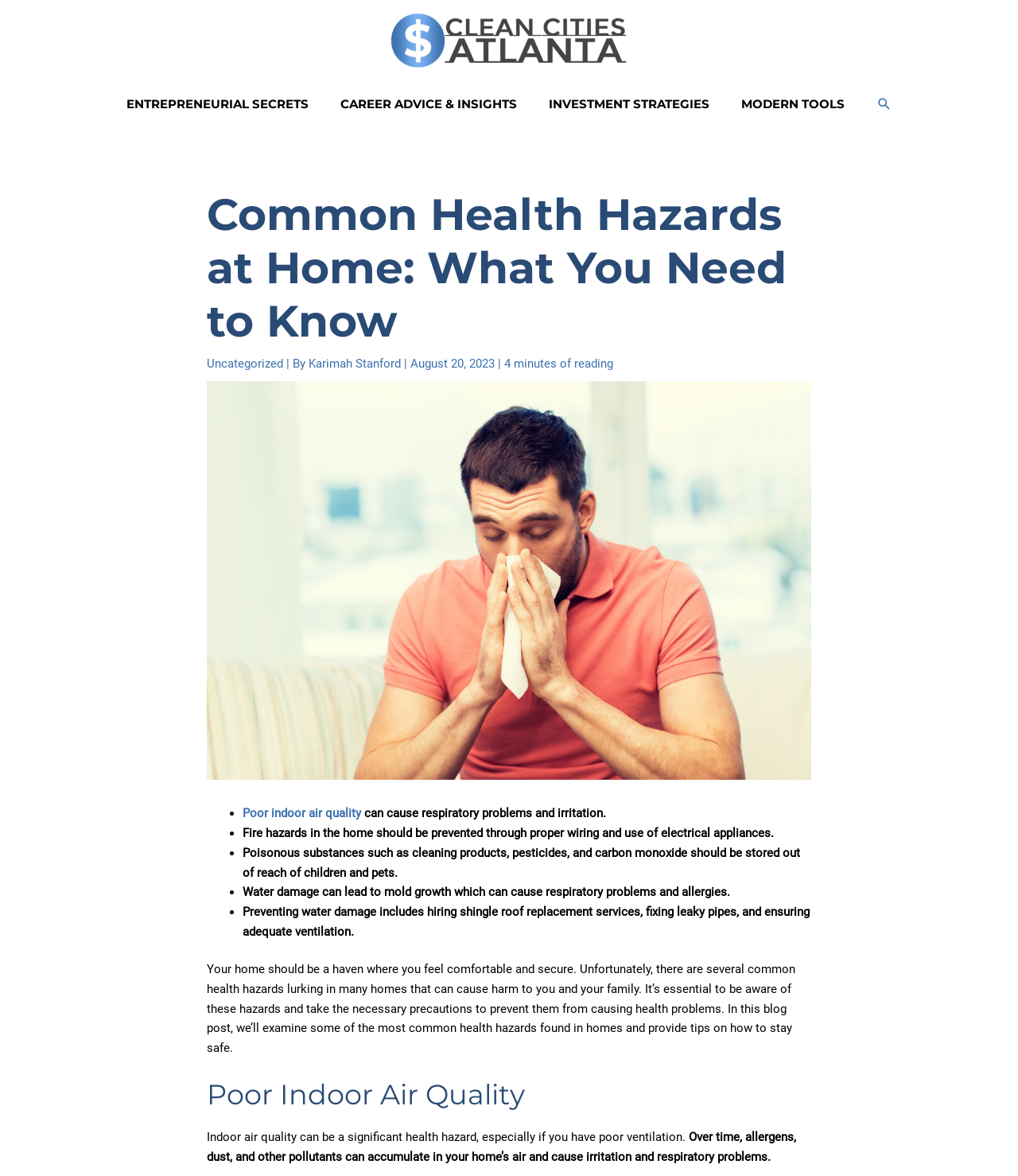Pinpoint the bounding box coordinates of the element that must be clicked to accomplish the following instruction: "Explore the 'CAREER ADVICE & INSIGHTS' section". The coordinates should be in the format of four float numbers between 0 and 1, i.e., [left, top, right, bottom].

[0.318, 0.068, 0.523, 0.109]